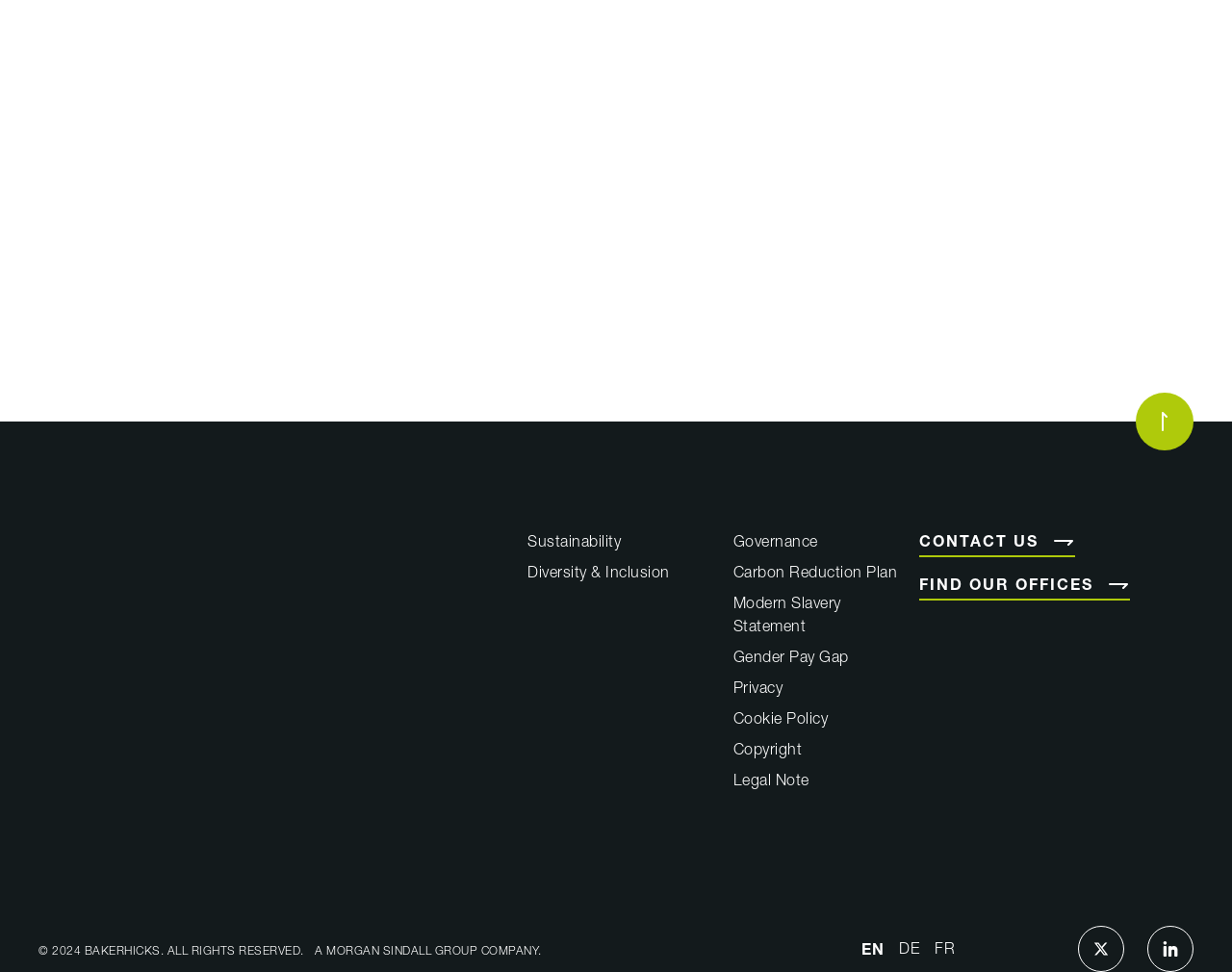Provide a thorough and detailed response to the question by examining the image: 
What is the purpose of the 'Scroll to top' button?

The 'Scroll to top' button is located at the bottom right corner of the webpage, and its purpose is to allow users to quickly scroll back to the top of the webpage, likely to facilitate easy navigation.